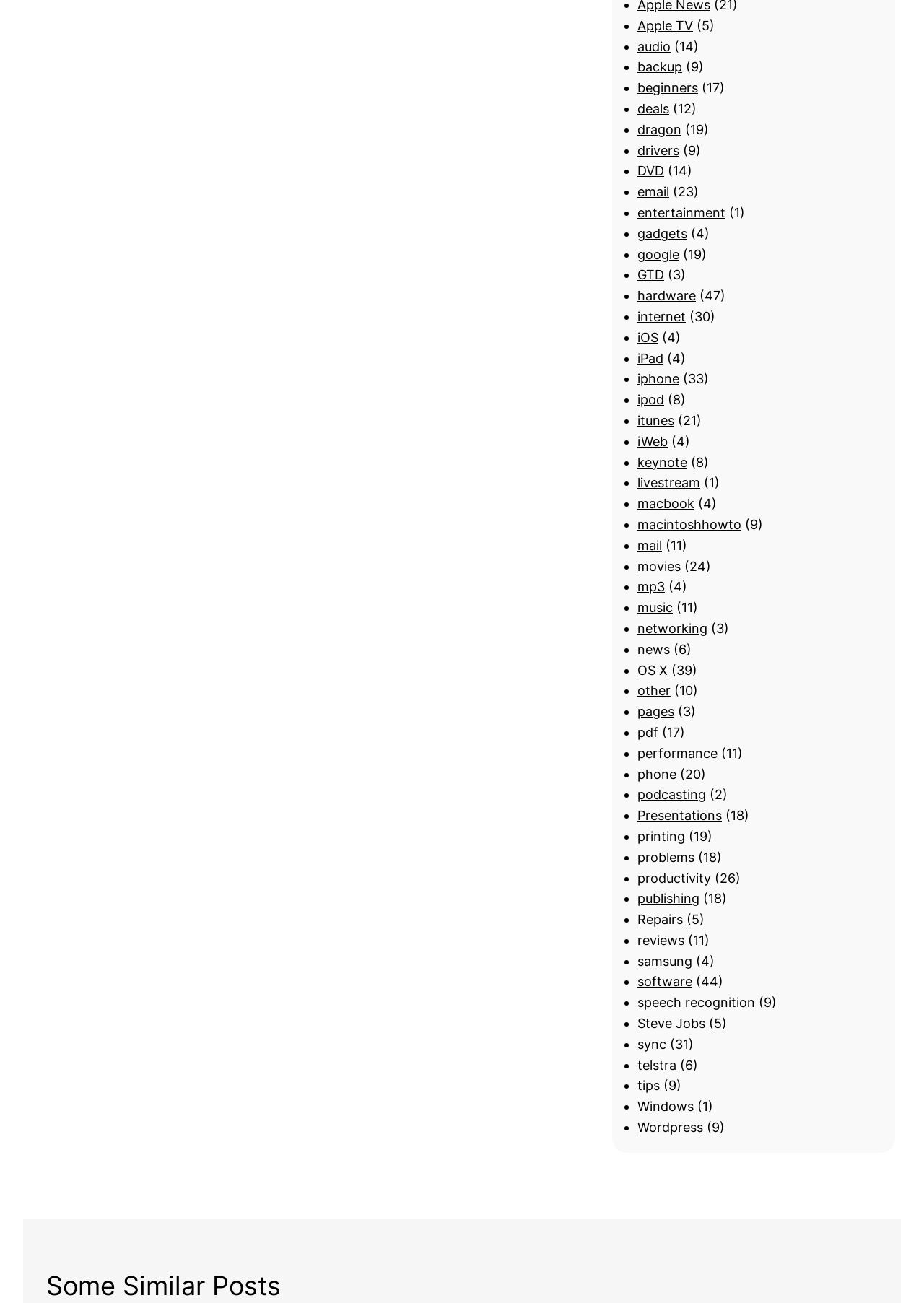Please mark the clickable region by giving the bounding box coordinates needed to complete this instruction: "Explore the iPhone section".

[0.69, 0.285, 0.735, 0.297]